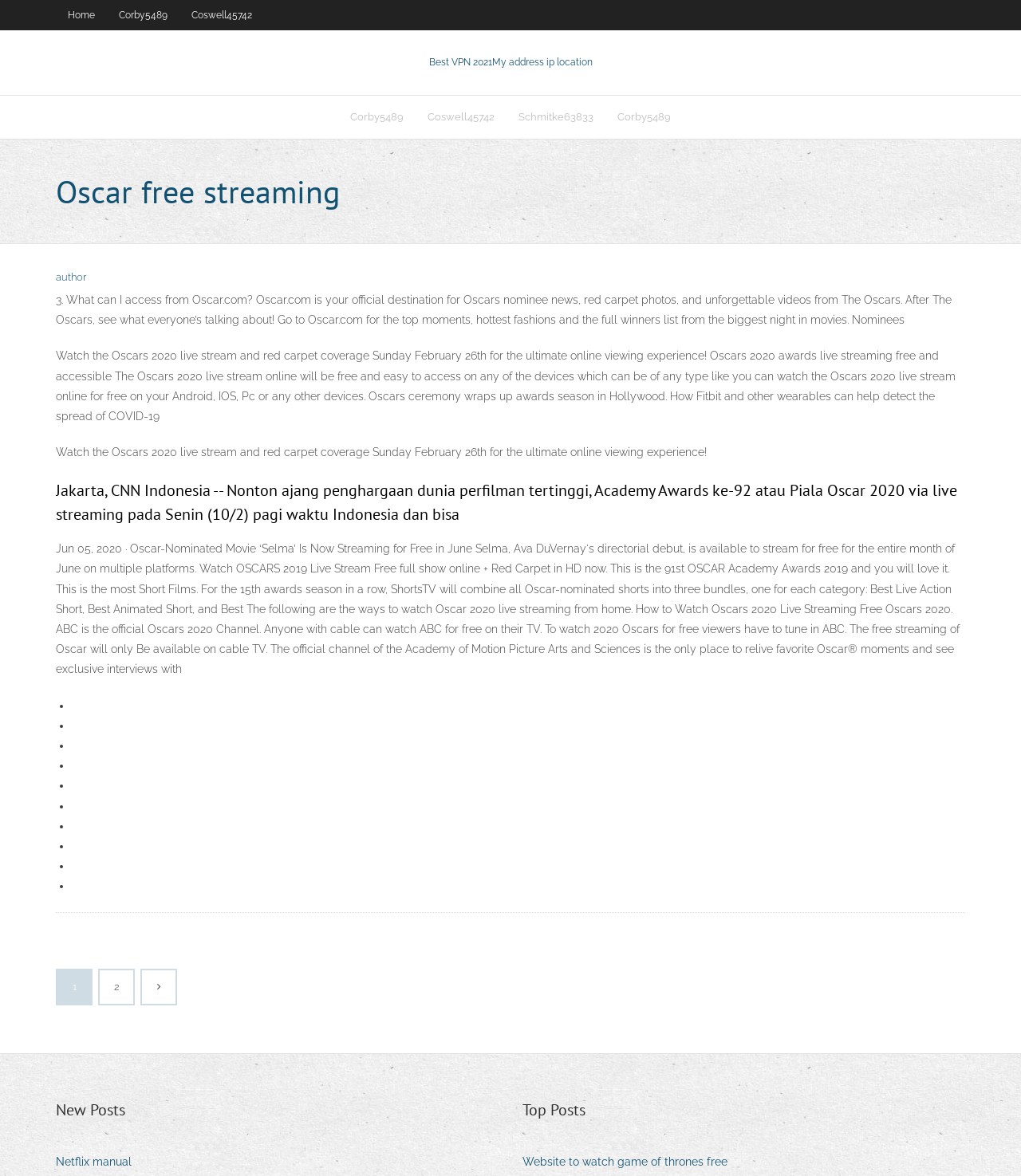What is the main topic of this webpage?
Could you answer the question in a detailed manner, providing as much information as possible?

Based on the webpage content, especially the heading 'Oscar free streaming' and the text 'Oscar.com is your official destination for Oscars nominee news, red carpet photos, and unforgettable videos from The Oscars.', it is clear that the main topic of this webpage is related to the Oscars.